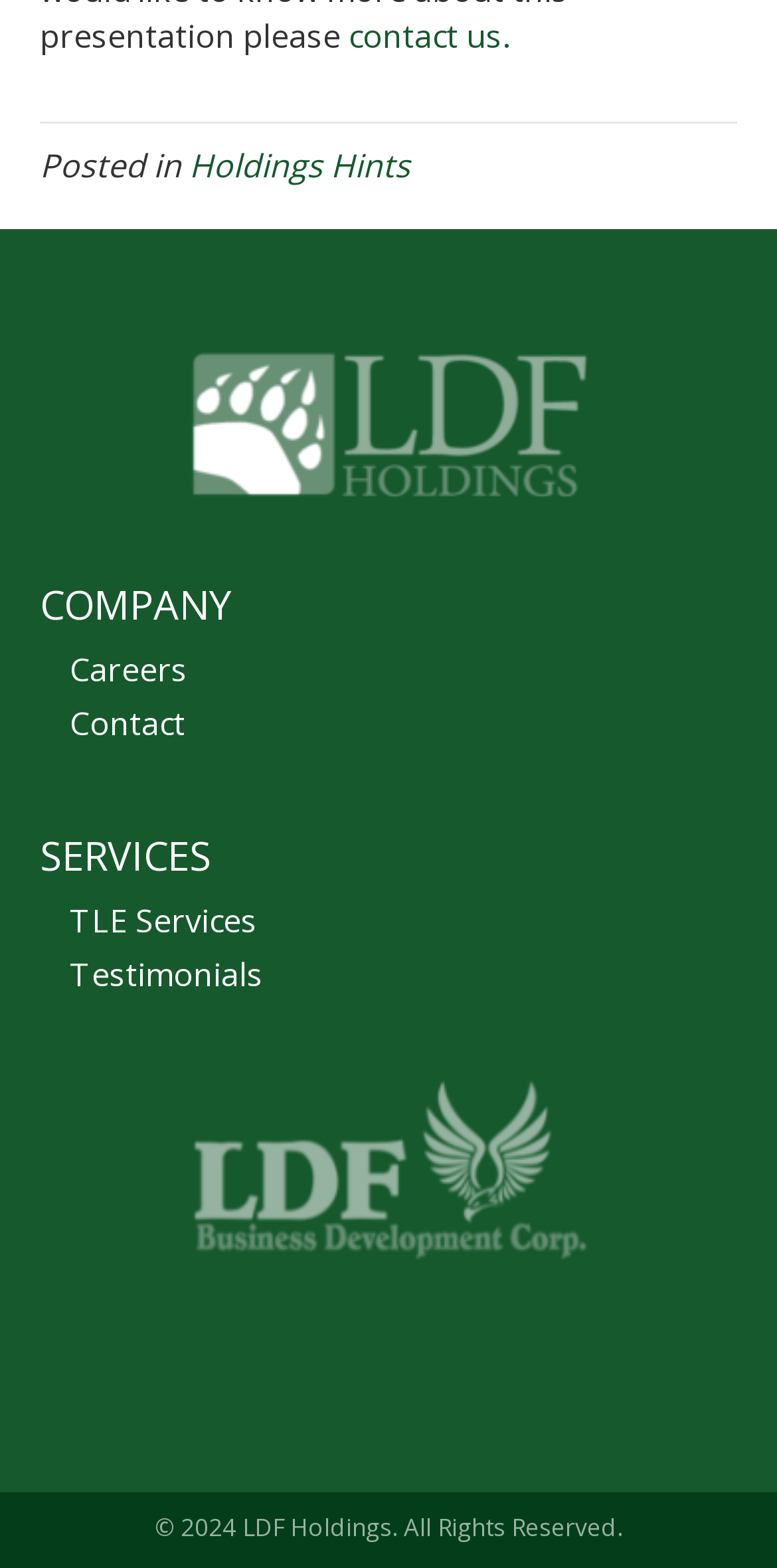Pinpoint the bounding box coordinates of the clickable element to carry out the following instruction: "View post categories."

None